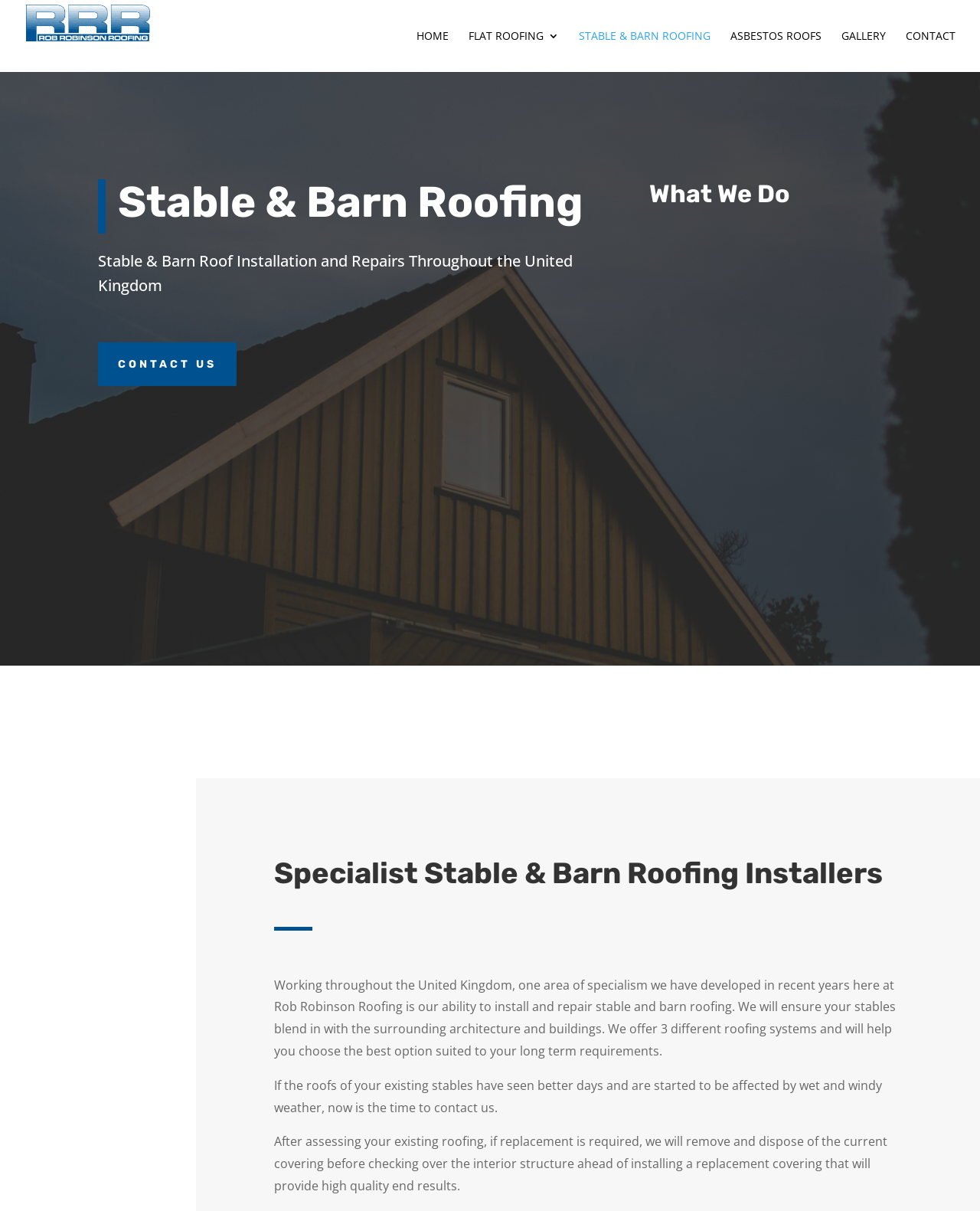Determine the bounding box coordinates of the UI element described below. Use the format (top-left x, top-left y, bottom-right x, bottom-right y) with floating point numbers between 0 and 1: alt="Rob Robinson Roofing"

[0.027, 0.023, 0.175, 0.035]